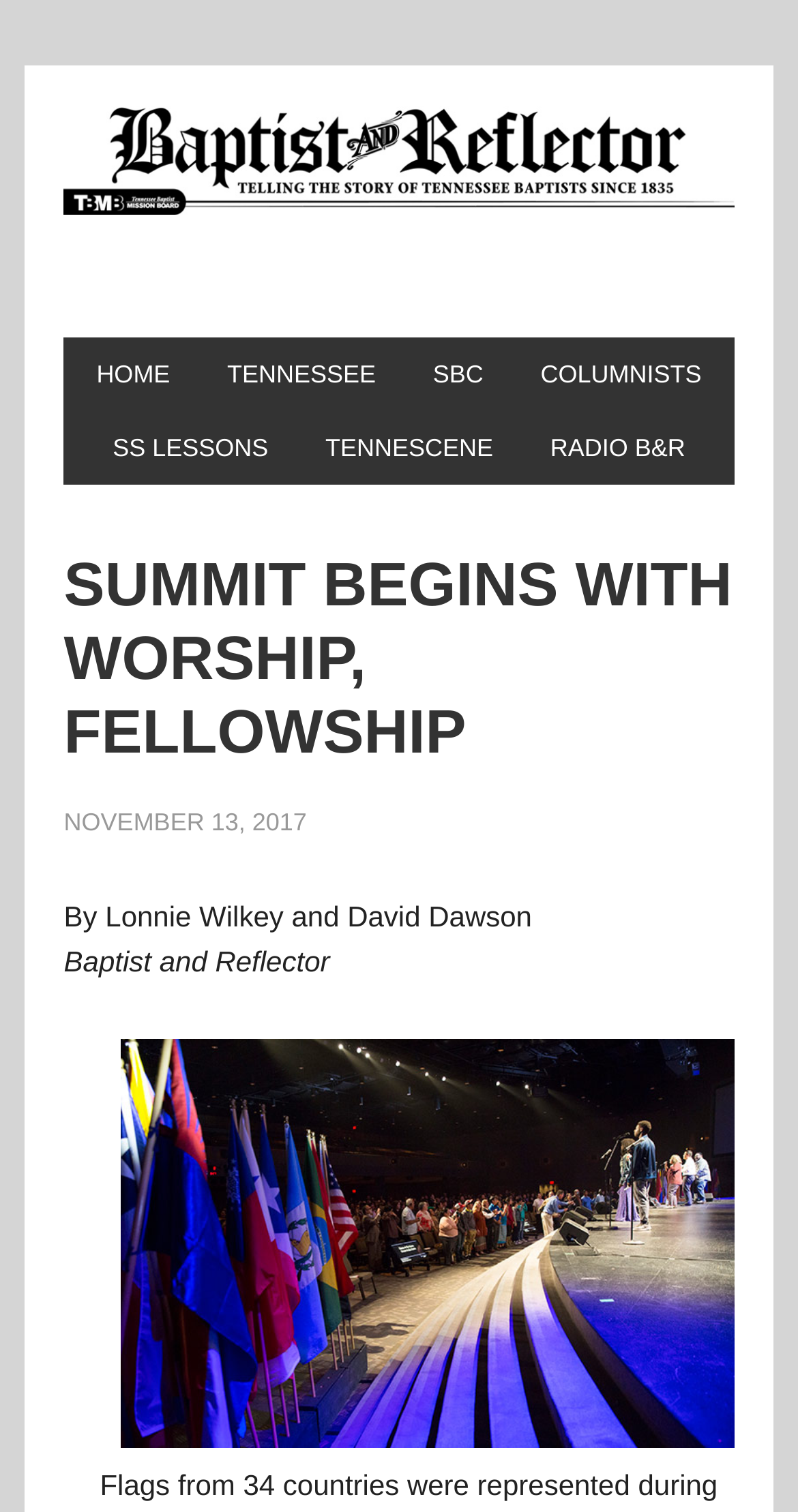For the element described, predict the bounding box coordinates as (top-left x, top-left y, bottom-right x, bottom-right y). All values should be between 0 and 1. Element description: title="Baptist & Reflector"

[0.08, 0.07, 0.92, 0.202]